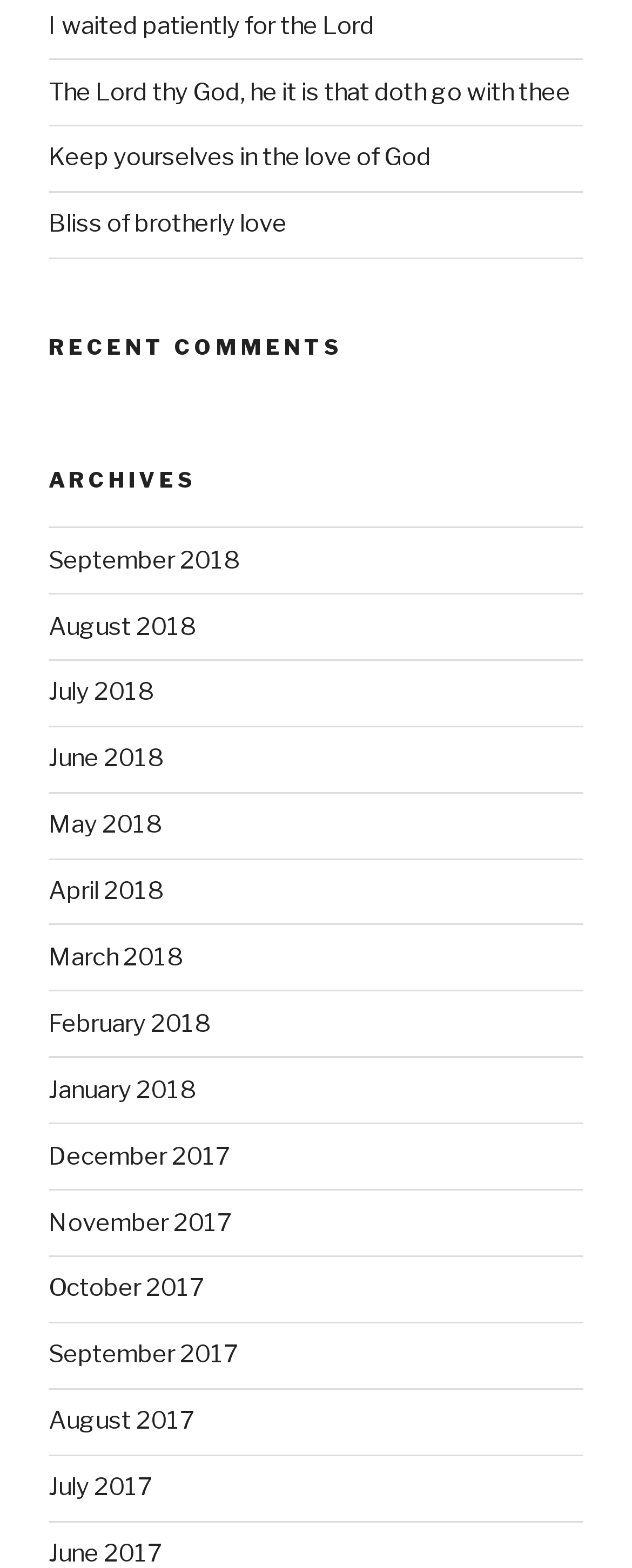Please locate the UI element described by "Bliss of brotherly love" and provide its bounding box coordinates.

[0.077, 0.134, 0.454, 0.152]